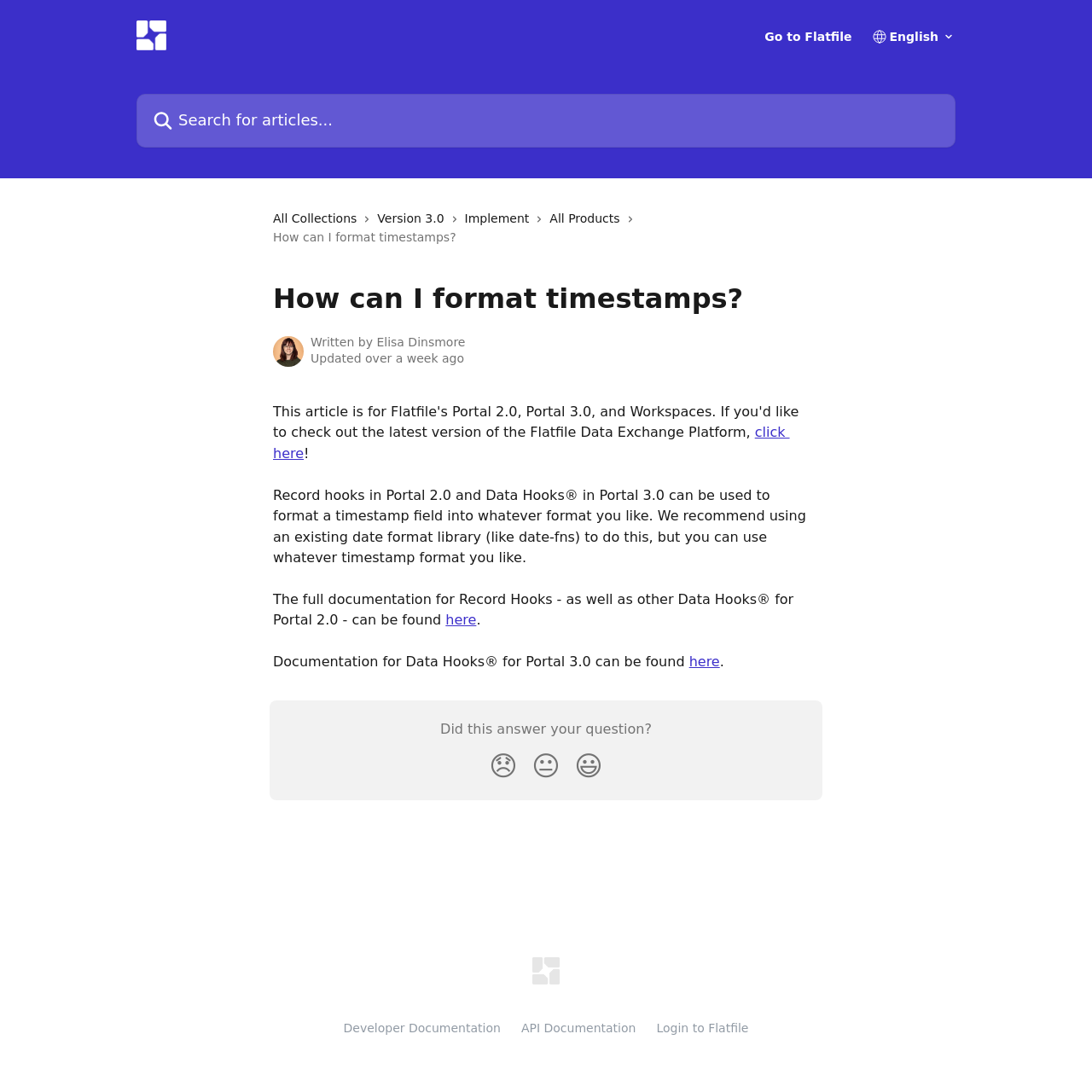What is the link text to access the full documentation for Record Hooks?
Please give a detailed and elaborate answer to the question based on the image.

The link text to access the full documentation for Record Hooks is 'click here', and it is located in the article section of the webpage.